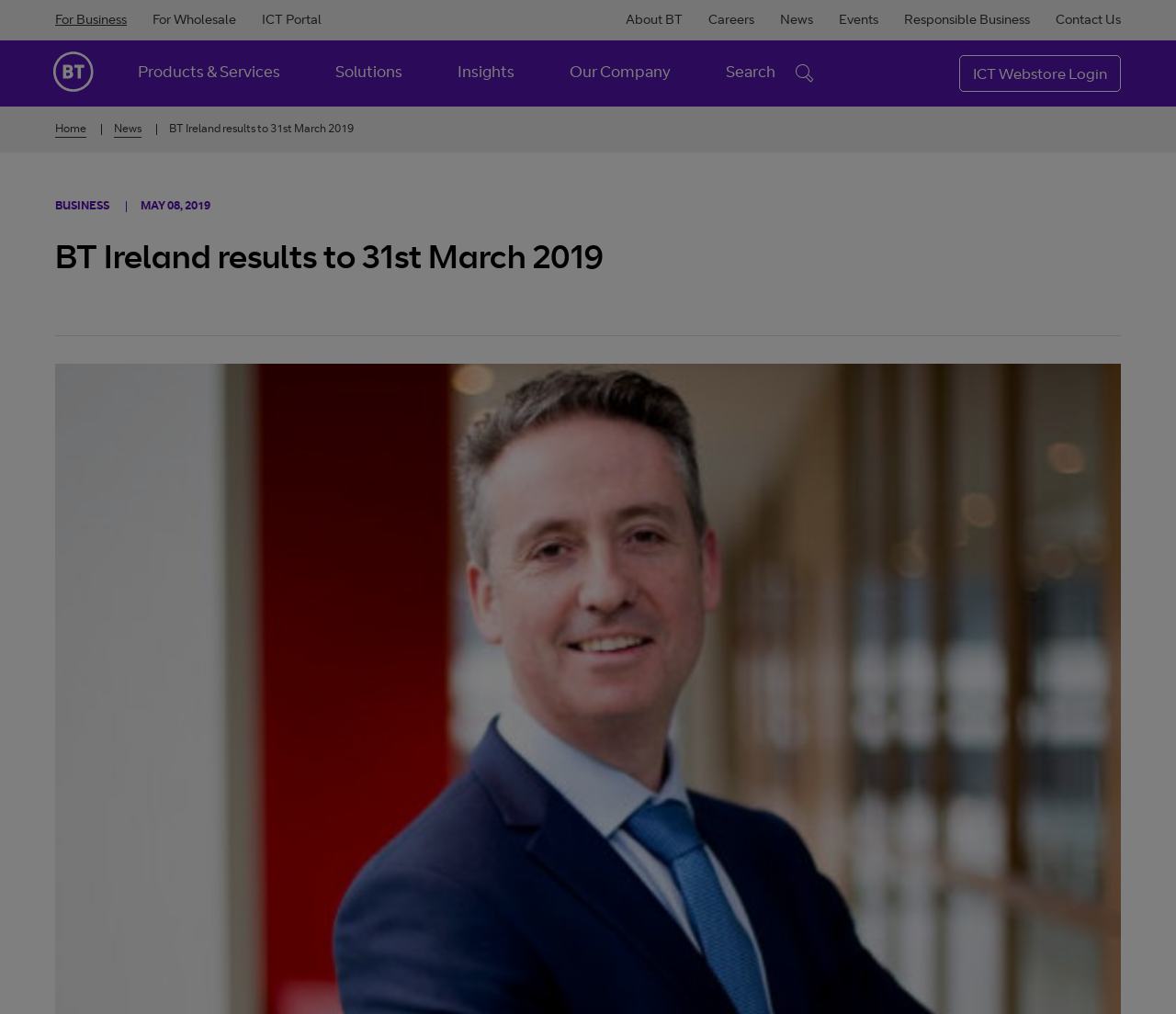What is the text above the 'BT Ireland results to 31st March 2019' heading?
Please answer using one word or phrase, based on the screenshot.

BUSINESS